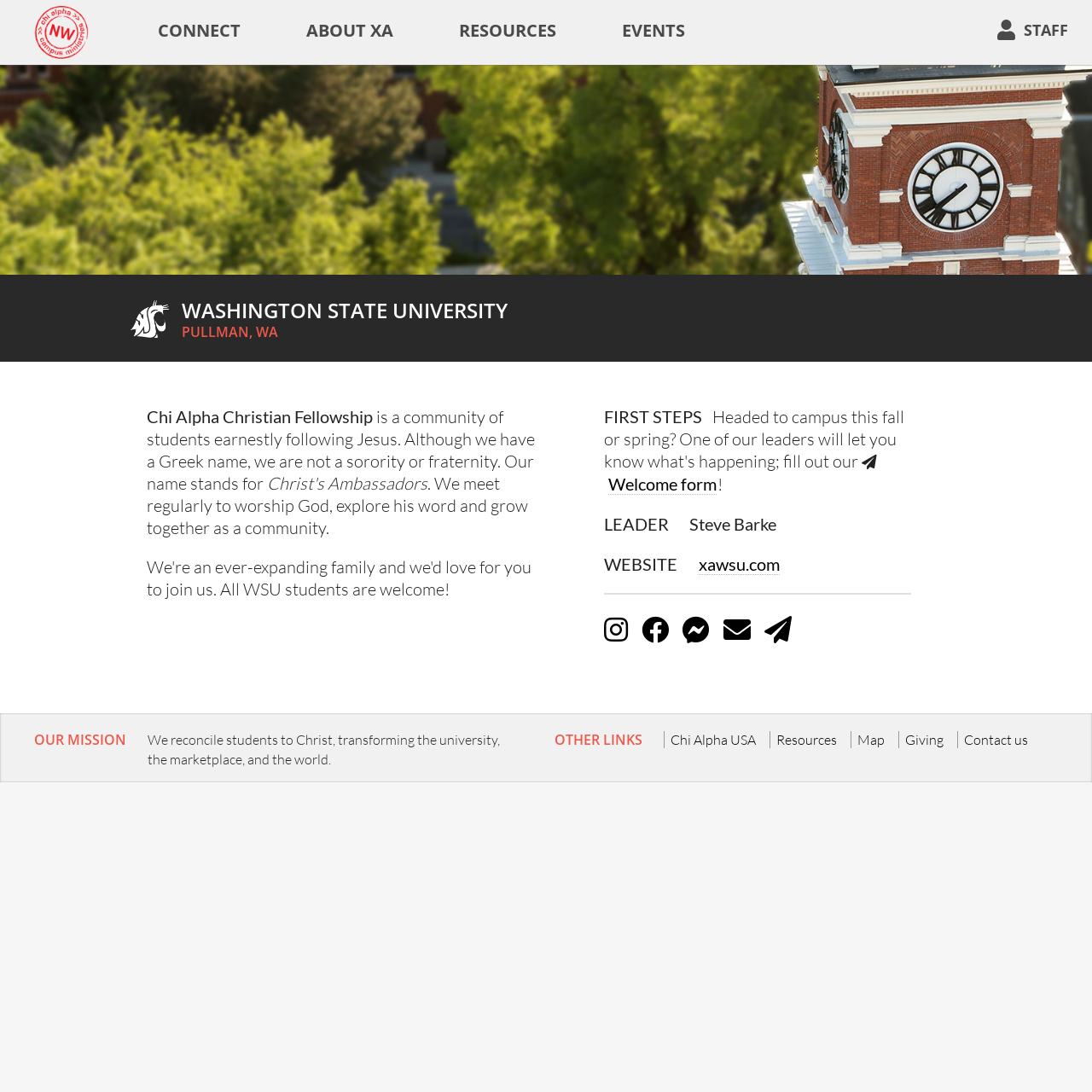What is the name of the Christian ministry?
Could you give a comprehensive explanation in response to this question?

The name of the Christian ministry can be found in the StaticText element with the text 'Chi Alpha Christian Fellowship' located at [0.135, 0.372, 0.342, 0.391]. This text is part of the introduction to the ministry and provides its name.